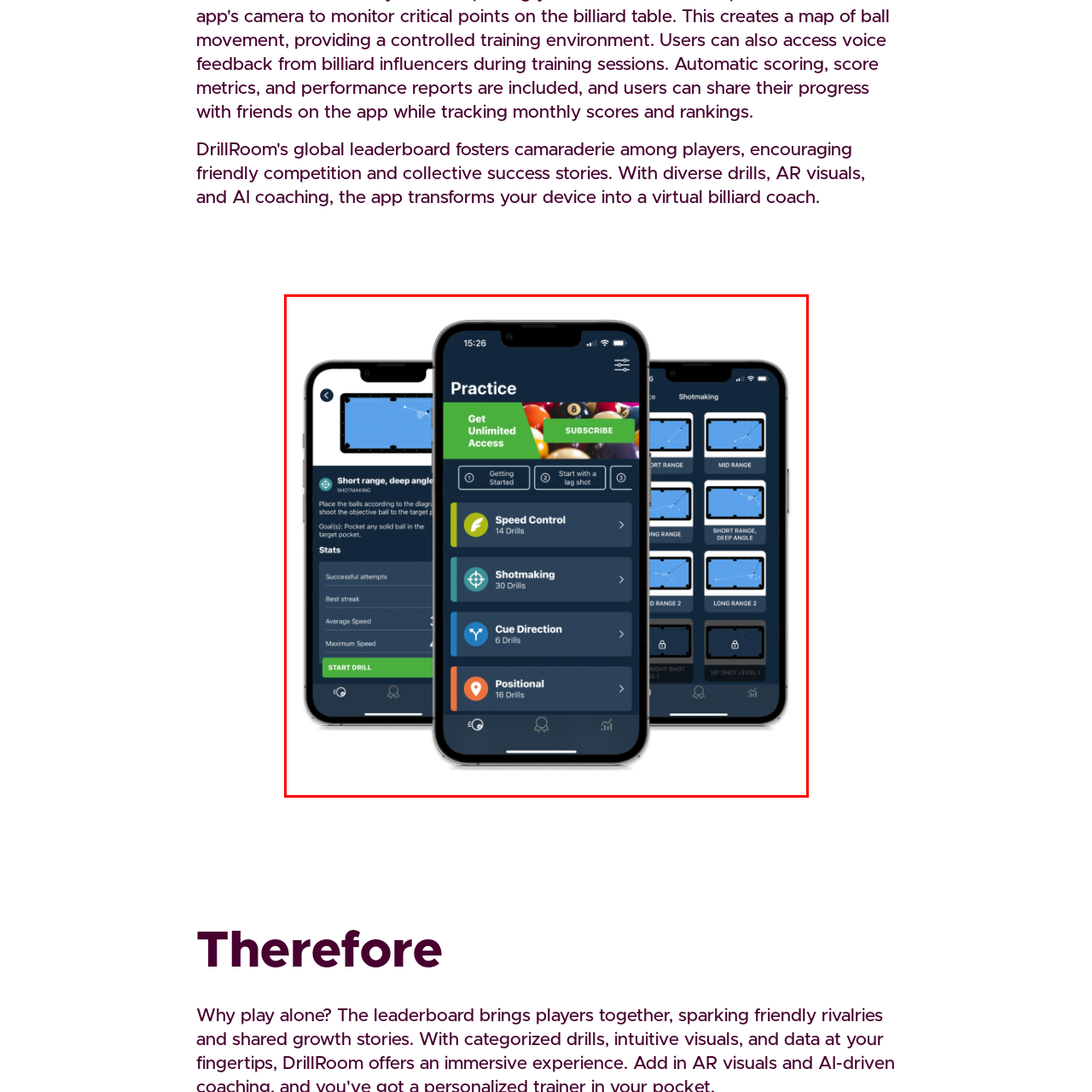Describe in detail the portion of the image that is enclosed within the red boundary.

The image showcases a mobile application interface designed for practicing billiards skills. Central to the display is the "Practice" section, which highlights various drills including "Speed Control," "Shotmaking," "Cue Direction," and "Positional" drills, complete with their respective counts. The interface also provides a button labeled "START DRILL" at the bottom, encouraging users to engage in specific practice sessions. Additionally, there is a banner inviting users to subscribe for unlimited access to features, alongside options for getting started or beginning with a lag shot. On the left side of the screen, a helpful diagram appears, illustrating the arrangement of billiard balls based on a target practice scenario, enhancing the user's understanding of the drill setups. This organized layout supports both beginner and advanced players in honing their gaming skills effectively.